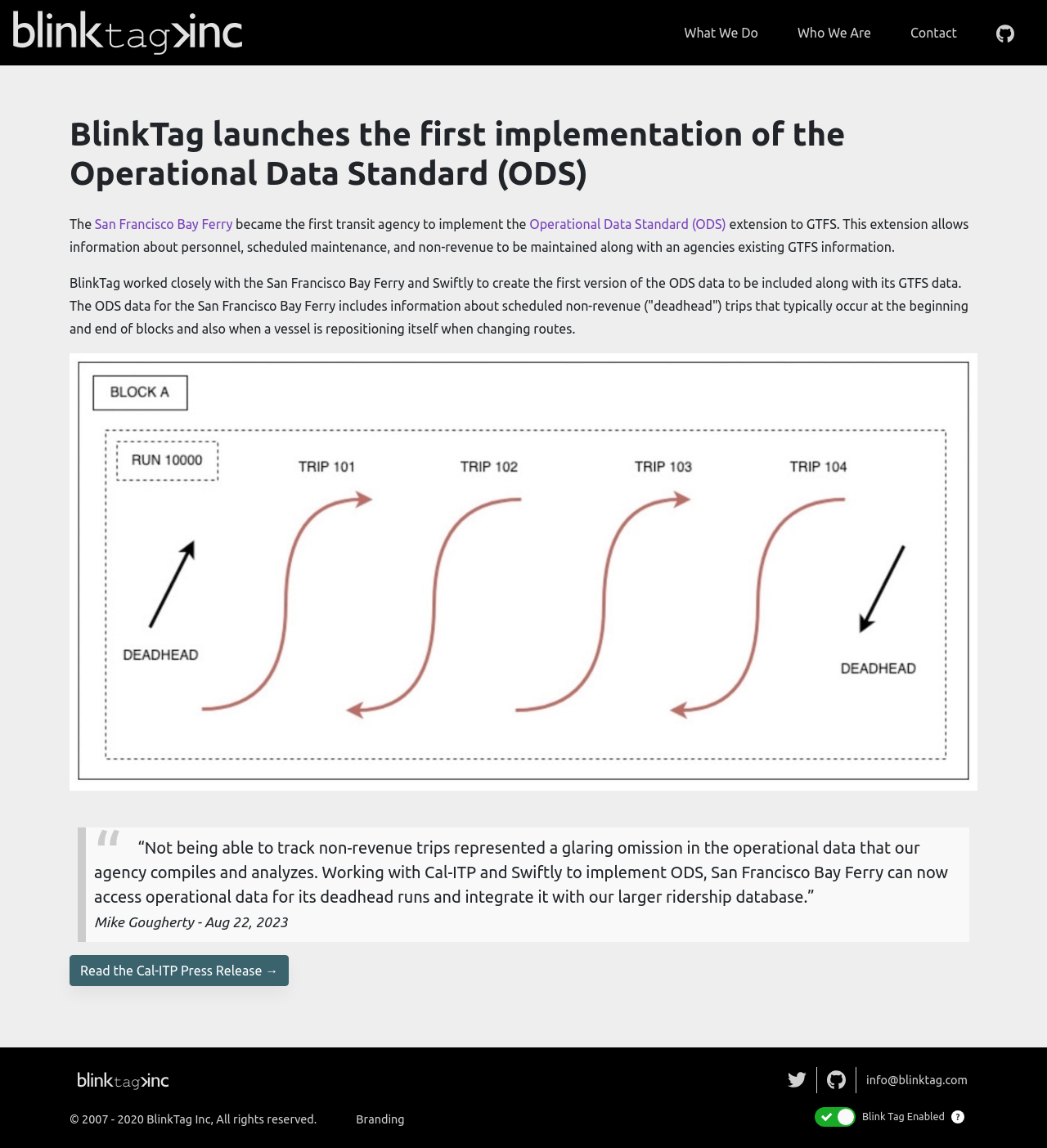Offer a comprehensive description of the webpage’s content and structure.

The webpage is about BlinkTag Inc, a company that creates web-based tools and apps to improve transportation and cities. At the top, there is a logo of BlinkTag Inc, accompanied by a link to the company's homepage. 

Below the logo, there is a navigation menu with four links: "What We Do", "Who We Are", "Contact", and "Github". The Github link is accompanied by a Github icon.

The main content of the webpage is an article about BlinkTag launching the first implementation of the Operational Data Standard (ODS). The article has a heading that spans almost the entire width of the page. 

The article starts with a brief introduction, followed by a link to "San Francisco Bay Ferry", which is the first transit agency to implement the ODS. The introduction is followed by a detailed description of the ODS extension to GTFS, which allows information about personnel, scheduled maintenance, and non-revenue to be maintained along with an agency's existing GTFS information.

There is an image below the description, illustrating a typical transit operation with deadheads. The image takes up about half of the page's width.

The article continues with a quote from Mike Gougherty, mentioning the benefits of implementing ODS. The quote is displayed in a blockquote format.

Below the quote, there is a button to read the Cal-ITP Press Release. 

At the bottom of the page, there are links to Twitter and Github, accompanied by their respective icons. There is also a link to "info@blinktag.com" and a checkbox with the label "Blink Tag" and "Enabled". 

Finally, there is a copyright notice at the very bottom of the page, stating that the content is copyrighted by BlinkTag Inc from 2007 to 2020.